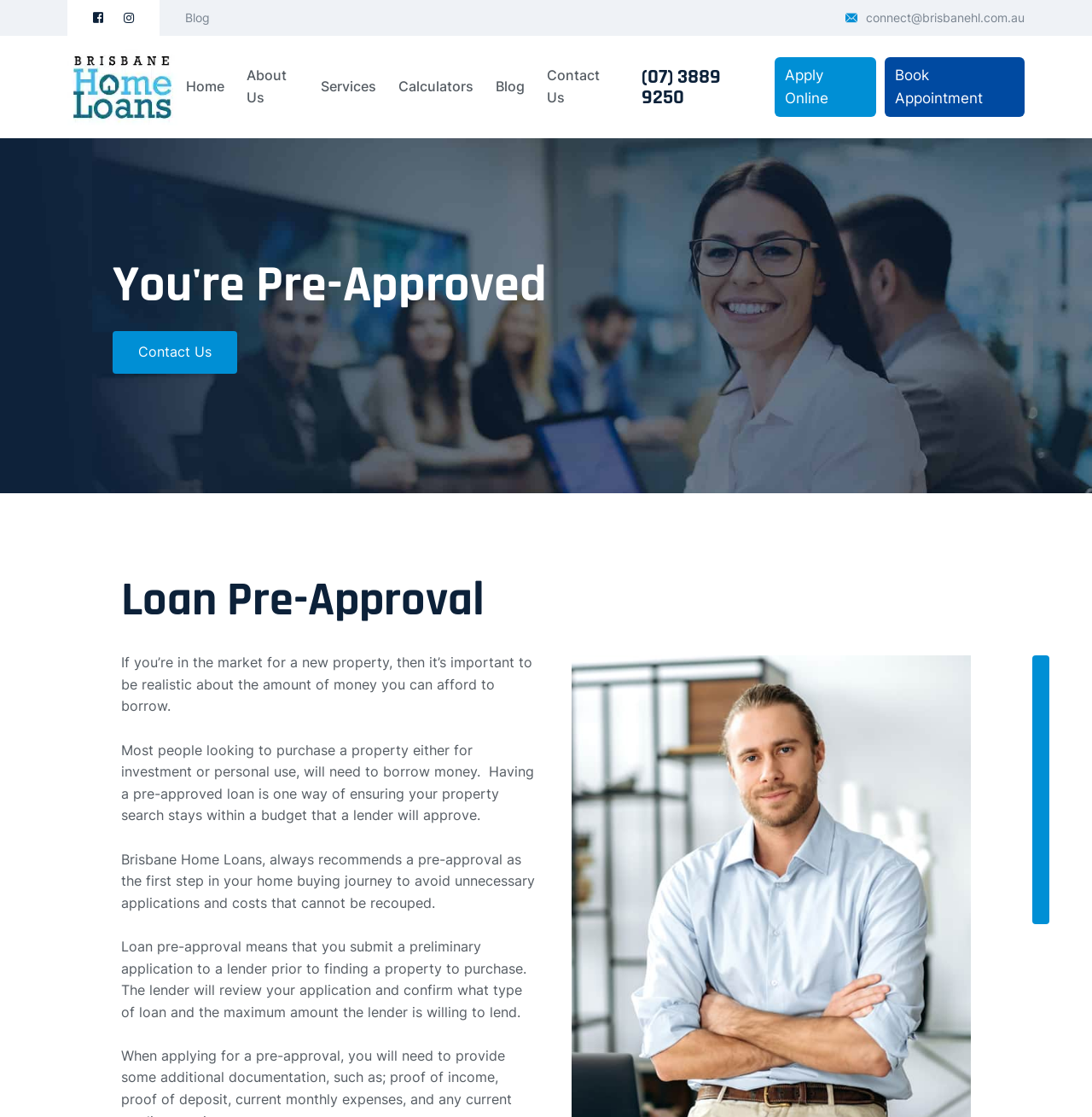Consider the image and give a detailed and elaborate answer to the question: 
What is the purpose of loan pre-approval?

I found this answer by reading the static text element that says 'Having a pre-approved loan is one way of ensuring your property search stays within a budget that a lender will approve.' This text is located in the main content area of the webpage.